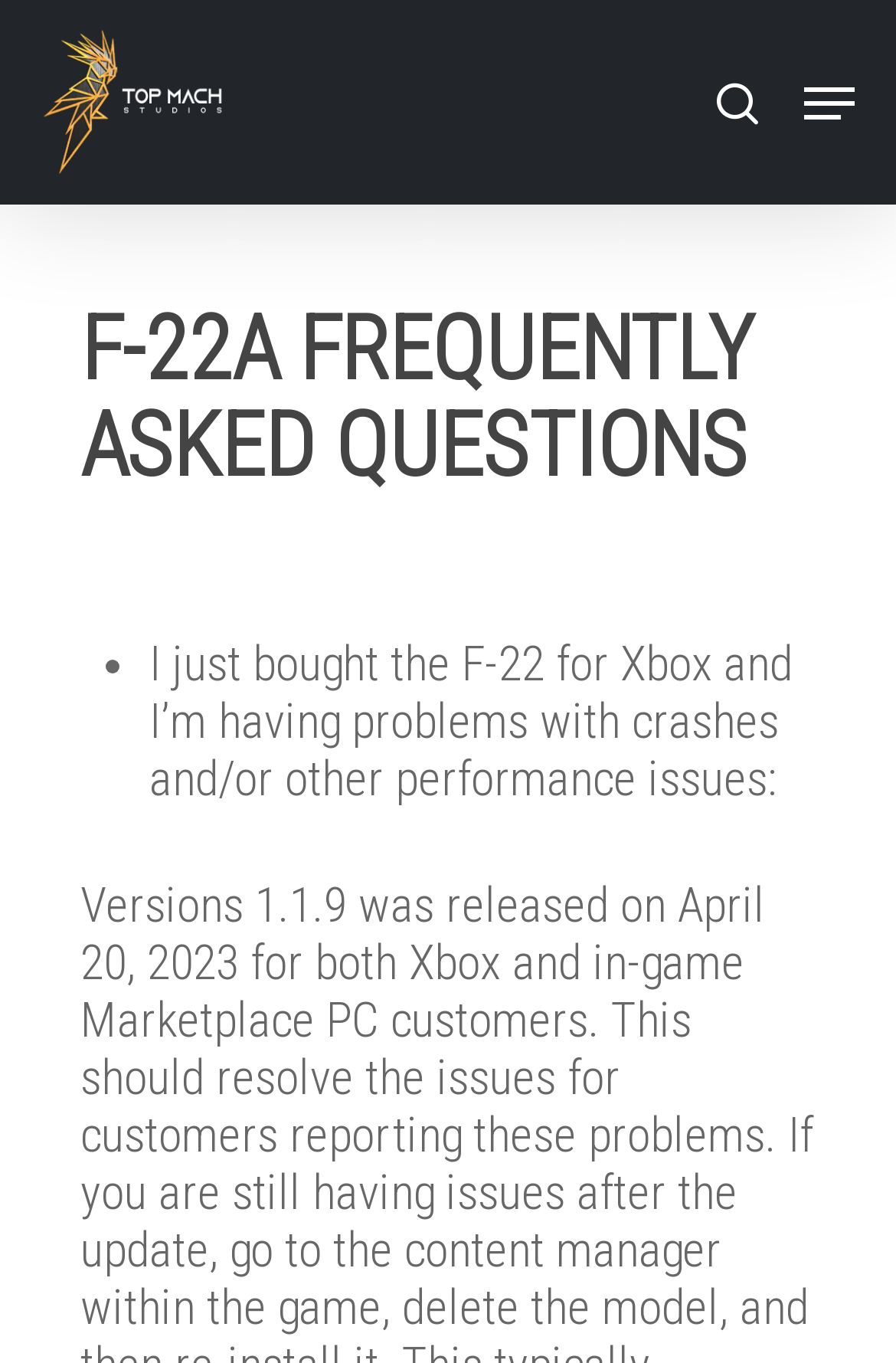Determine the title of the webpage and give its text content.

F-22A FREQUENTLY  ASKED QUESTIONS